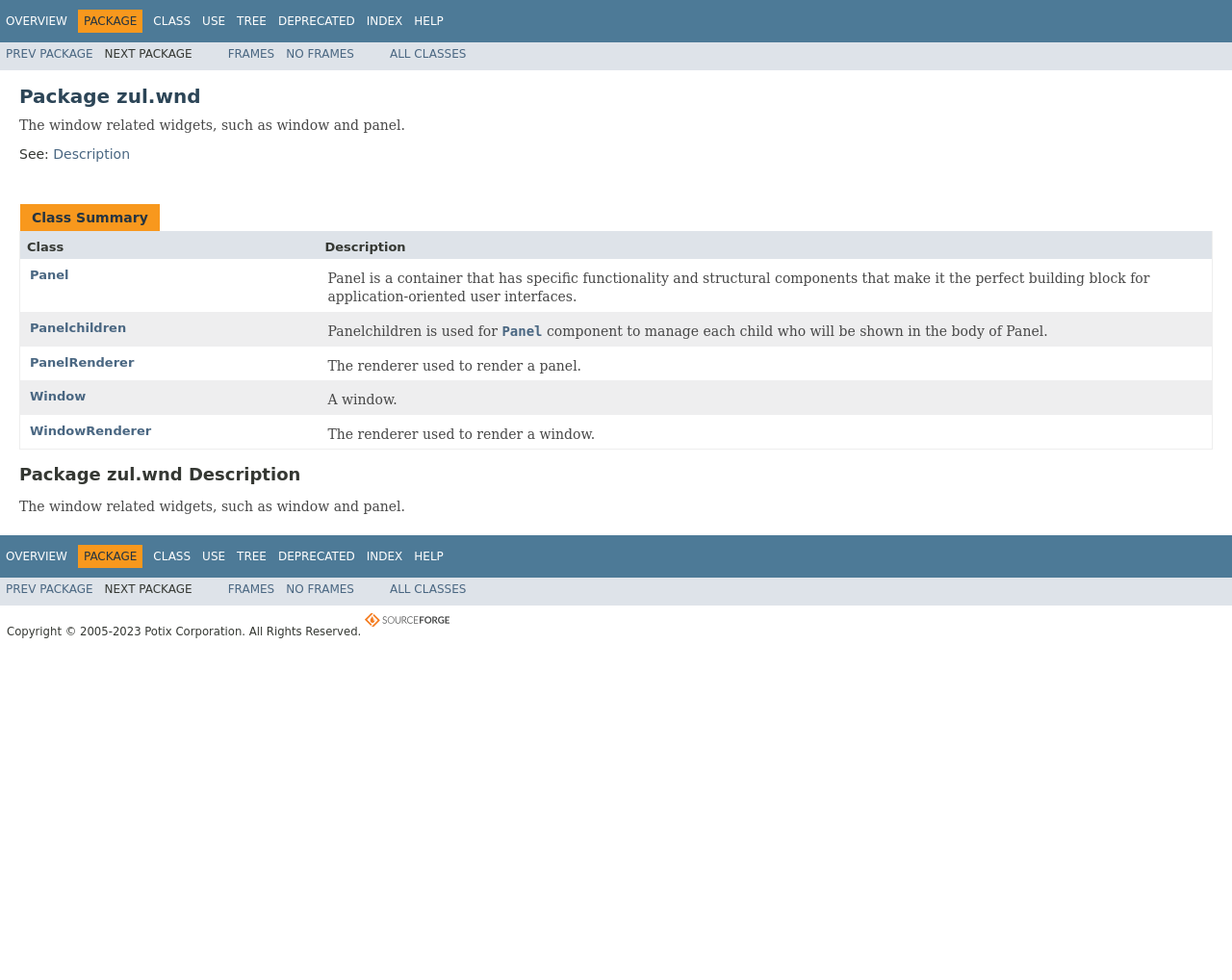Give a detailed account of the webpage.

This webpage is about the ZK Client Engine 9.6.4 API, specifically the package zul.wnd. At the top, there is a navigation menu with links to OVERVIEW, PACKAGE, CLASS, USE, TREE, DEPRECATED, INDEX, and HELP. Below the navigation menu, there is a heading "Package zul.wnd" followed by a brief description of the package, which is about window-related widgets such as window and panel.

To the right of the description, there are links to PREV PACKAGE, NEXT PACKAGE, FRAMES, NO FRAMES, and ALL CLASSES. Below the description, there is a table "Class Summary" that lists classes related to the package, including Panel, Panelchildren, PanelRenderer, Window, and WindowRenderer. Each class has a link to its description and a brief summary.

Further down the page, there is another heading "Package zul.wnd Description" followed by the same description as above. Below this, there is another navigation menu identical to the one at the top. At the bottom of the page, there is a copyright notice and a link to SourceForge.net with its logo.